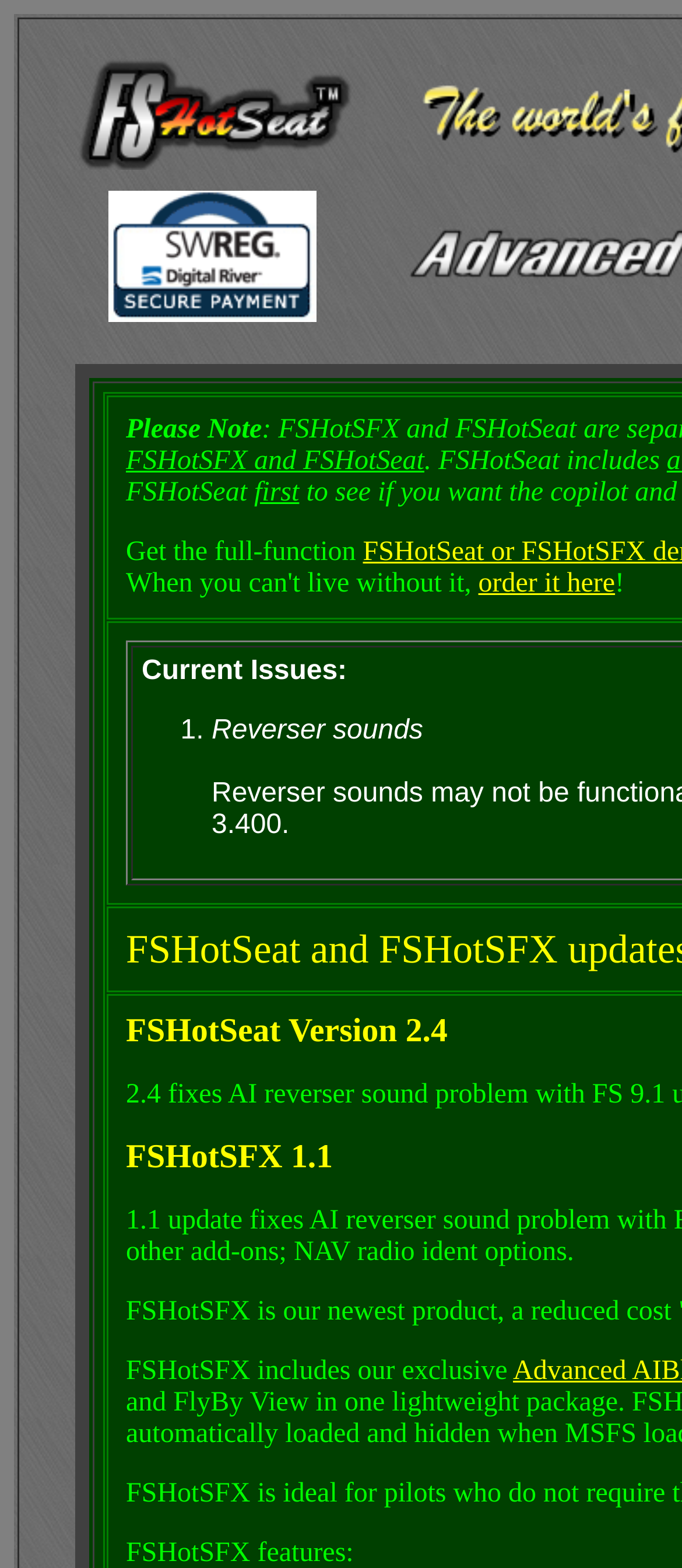With reference to the screenshot, provide a detailed response to the question below:
What is the purpose of the image next to 'Secure Purchase via RegSoft'?

The image is a child element of the link 'Secure Purchase via RegSoft', and it does not have any OCR text or specific description, so it is likely used as a decoration or icon to accompany the link.